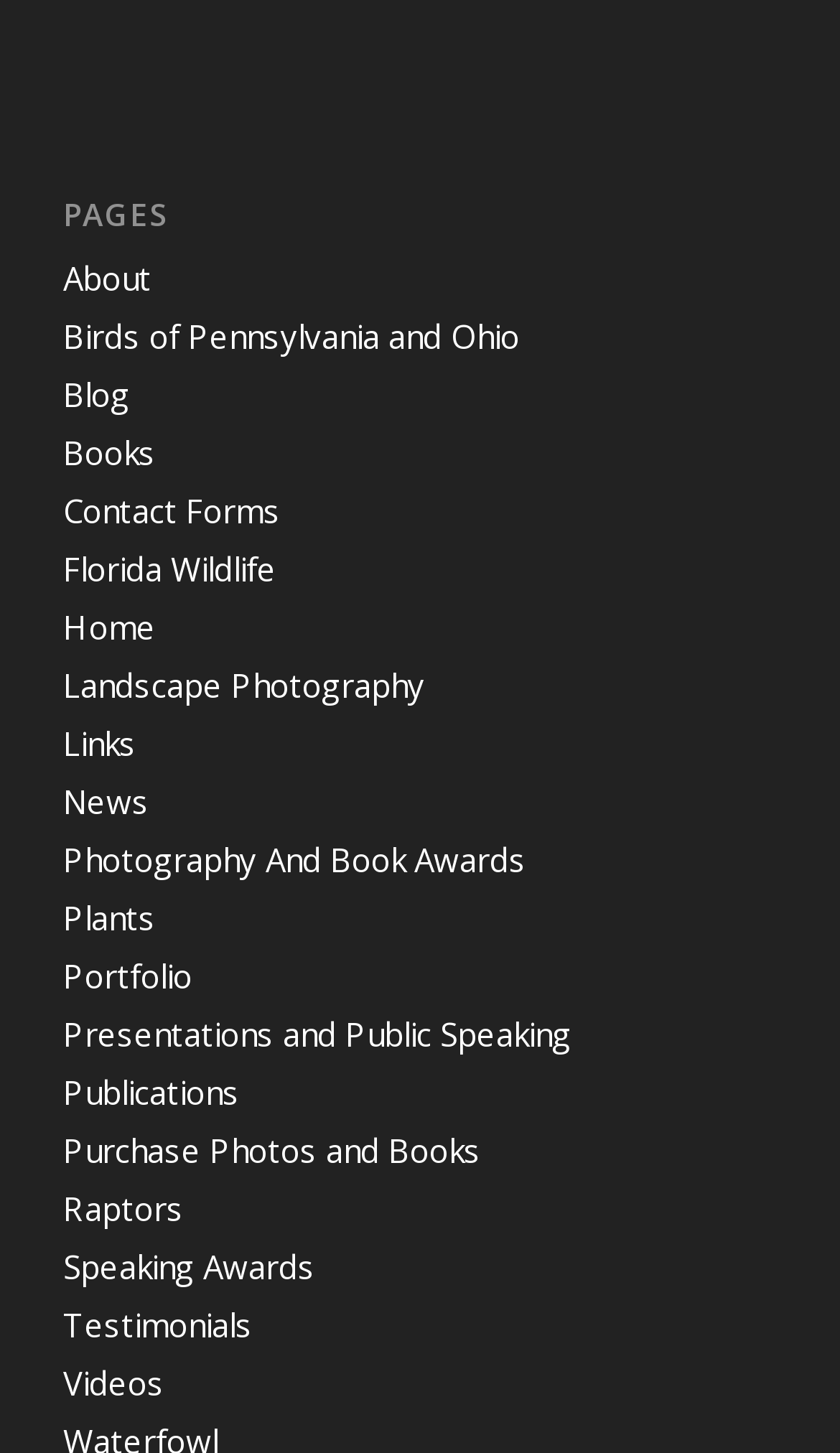Specify the bounding box coordinates of the area to click in order to execute this command: 'Visit NEWSLETTER ARCHIVE'. The coordinates should consist of four float numbers ranging from 0 to 1, and should be formatted as [left, top, right, bottom].

None